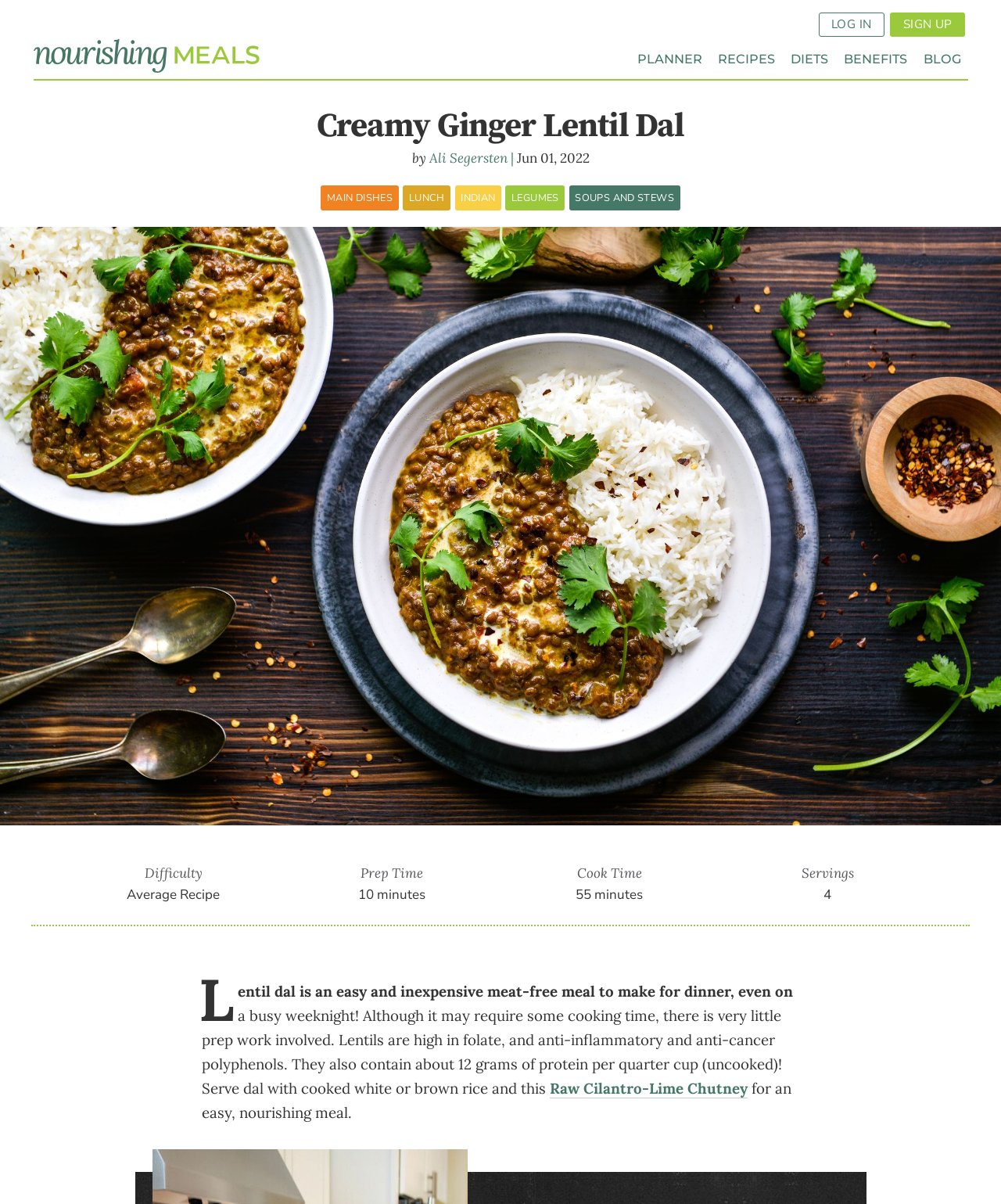Specify the bounding box coordinates of the area to click in order to execute this command: 'Read the blog post by 'Ali Segersten''. The coordinates should consist of four float numbers ranging from 0 to 1, and should be formatted as [left, top, right, bottom].

[0.429, 0.124, 0.507, 0.138]